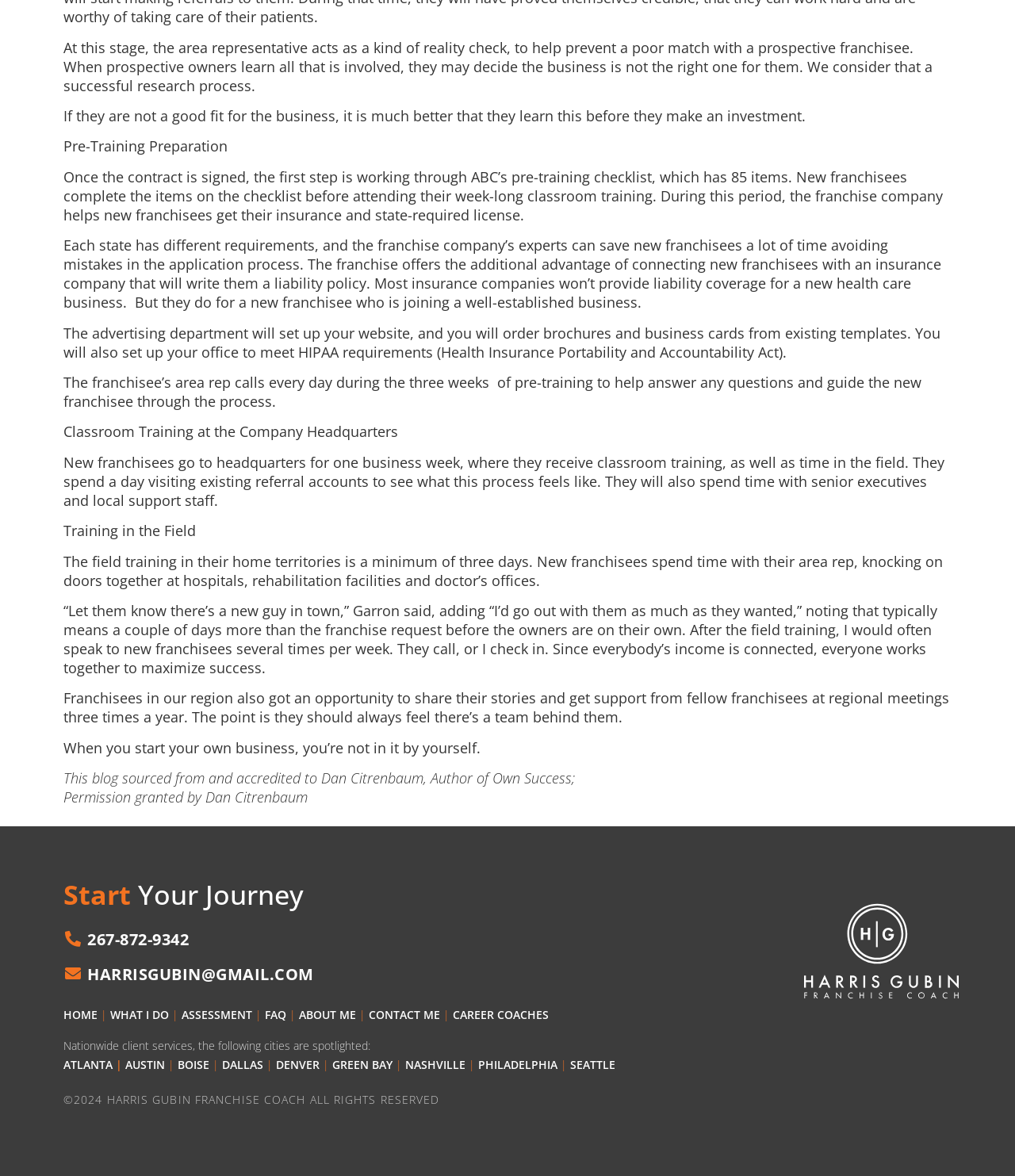What is the purpose of the field training?
Look at the image and answer the question with a single word or phrase.

Knocking on doors